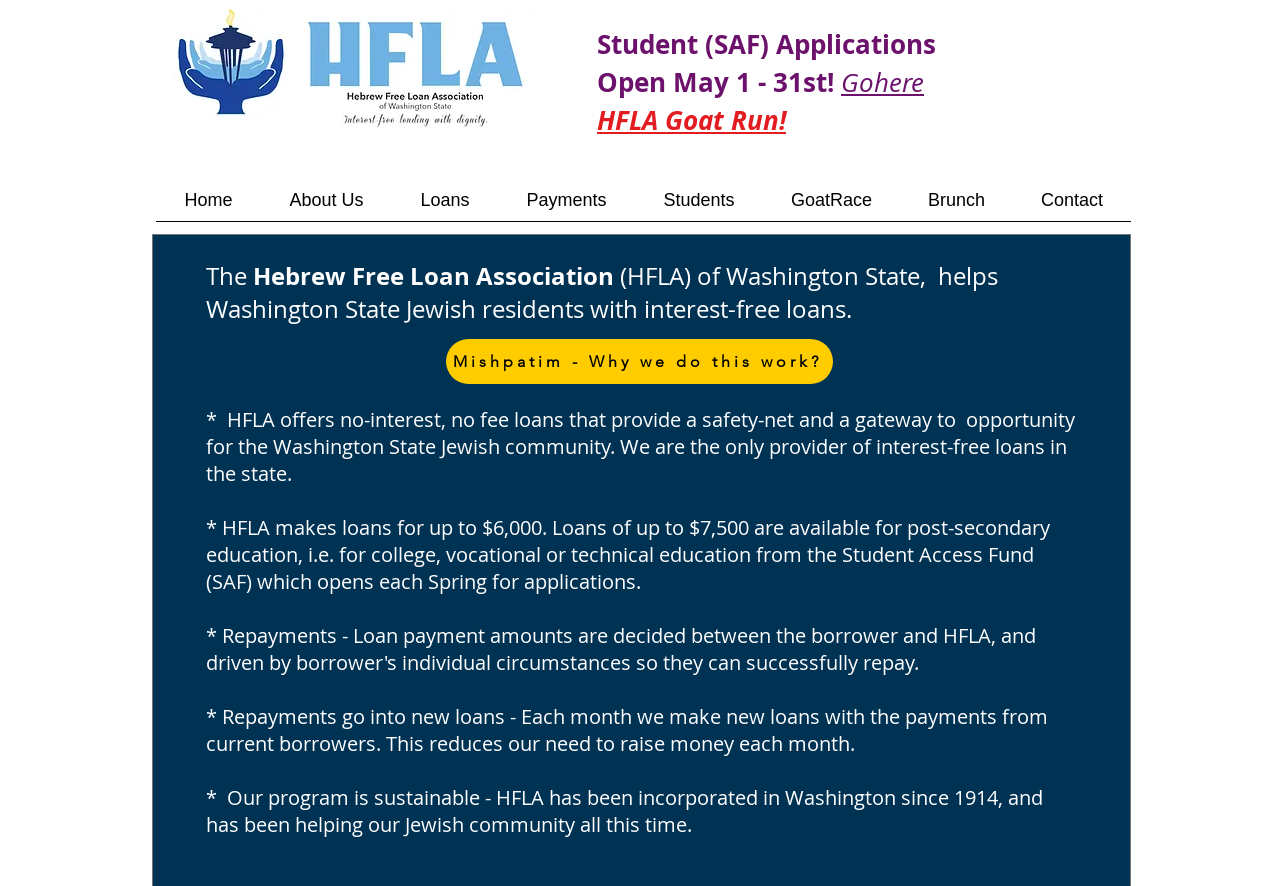Given the element description: "Students", predict the bounding box coordinates of the UI element it refers to, using four float numbers between 0 and 1, i.e., [left, top, right, bottom].

[0.496, 0.204, 0.596, 0.265]